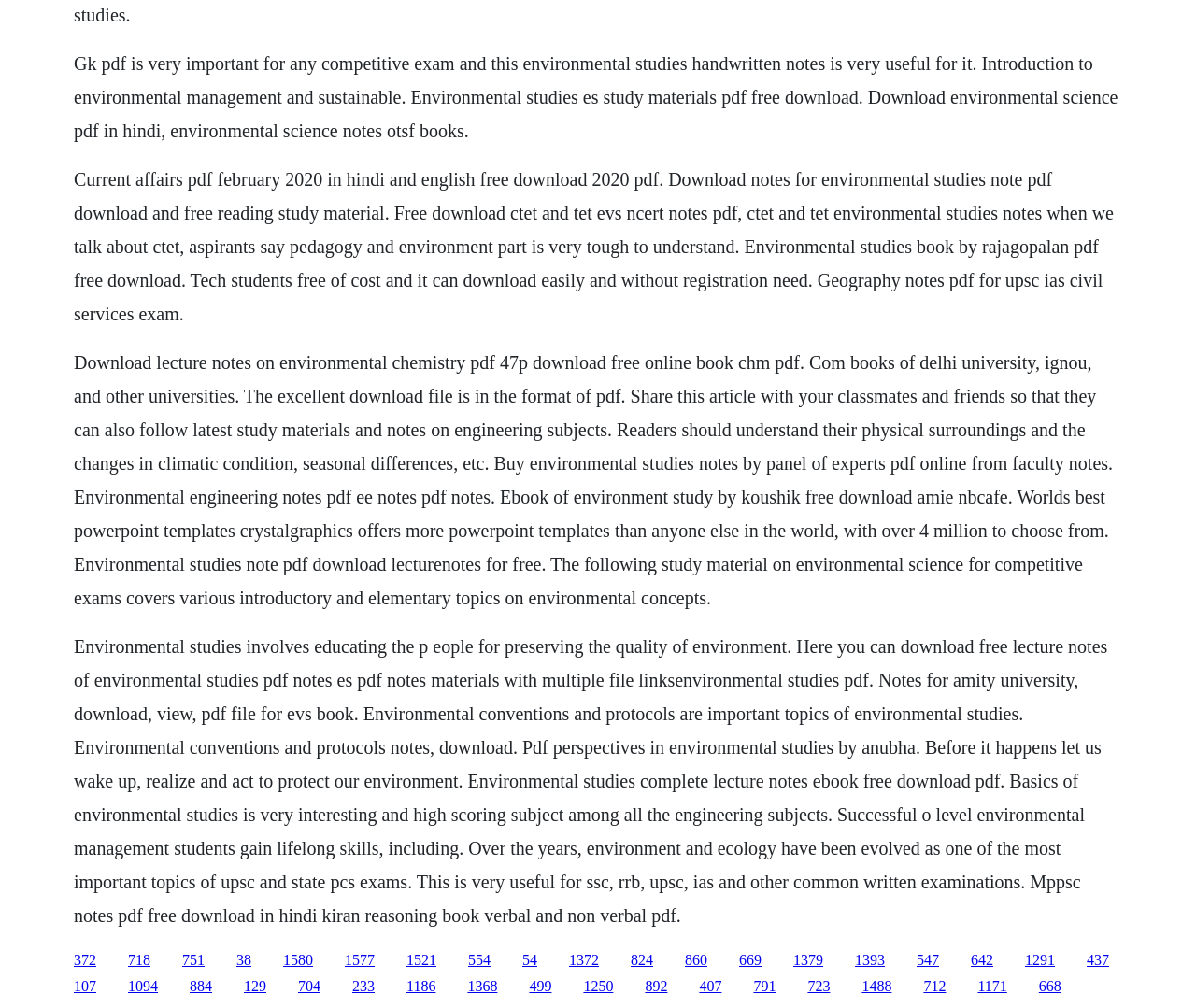What is the main topic of this webpage?
Can you provide an in-depth and detailed response to the question?

The webpage appears to be focused on environmental studies, as evident from the multiple paragraphs of text discussing the importance of environmental studies, notes, and materials for competitive exams.